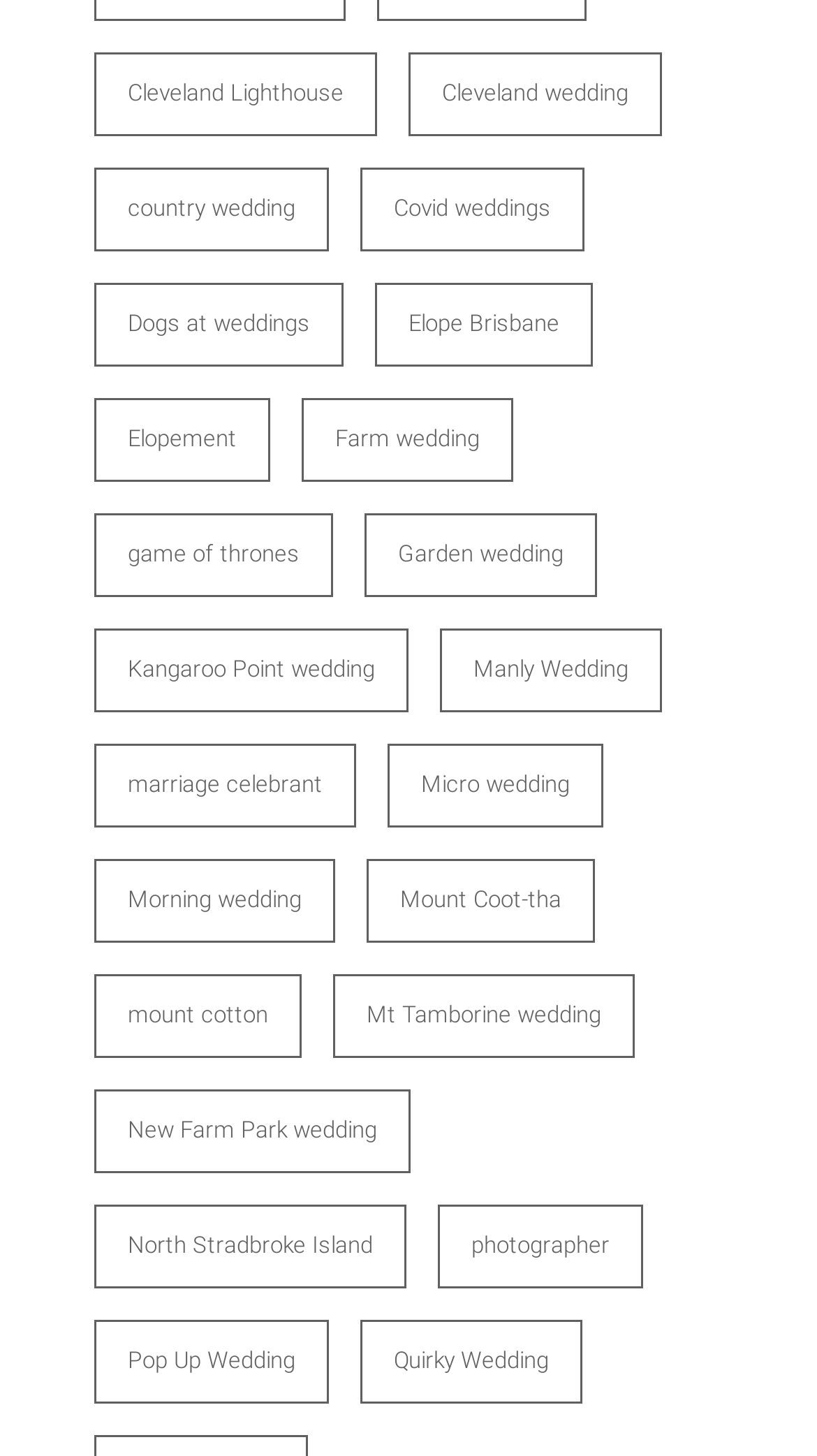Is there a link to a wedding photographer?
From the details in the image, provide a complete and detailed answer to the question.

After reviewing the links on the webpage, I found a link labeled 'photographer' which suggests that there is a connection to a wedding photographer or photography service.